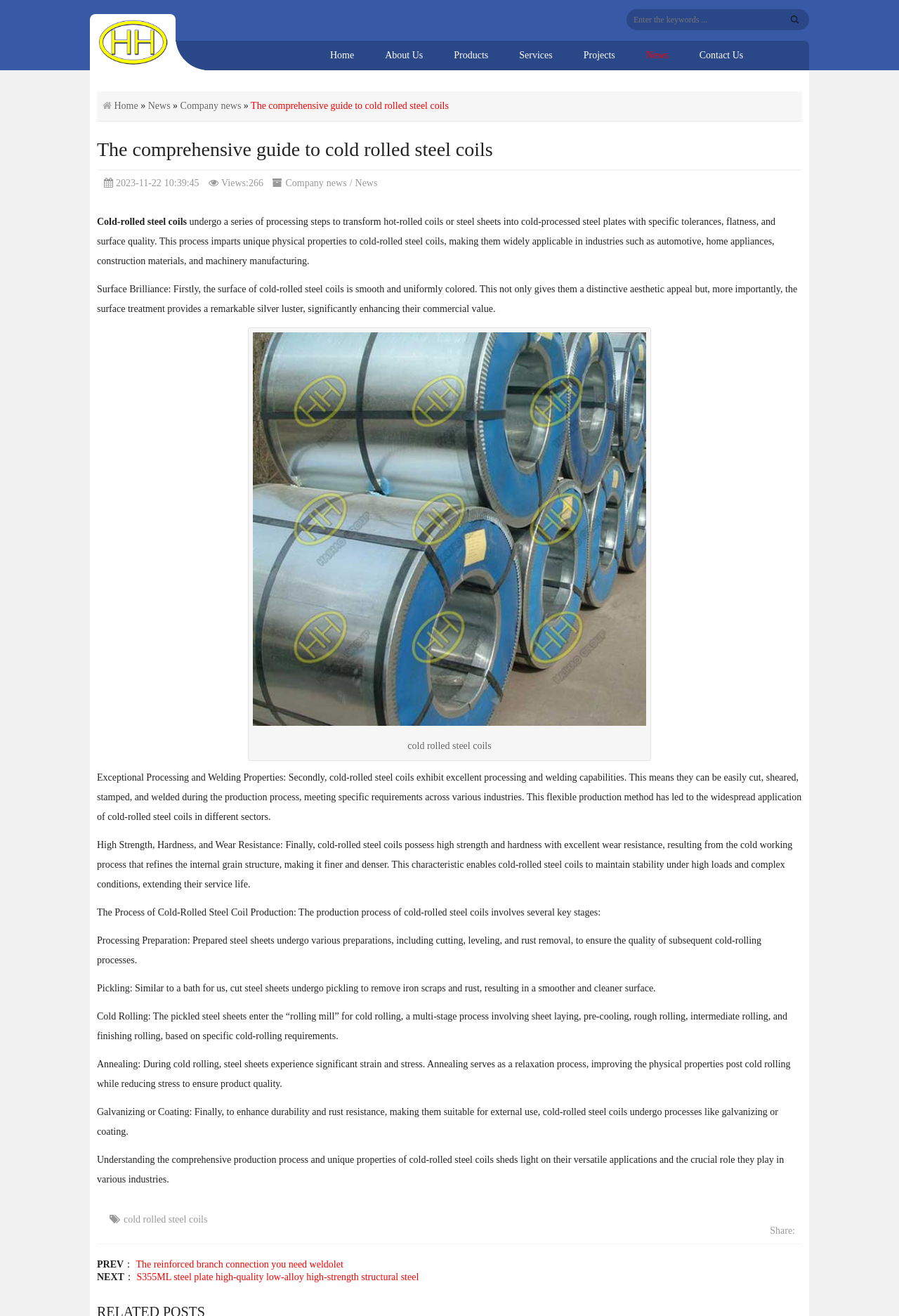Could you determine the bounding box coordinates of the clickable element to complete the instruction: "Learn about cold rolled steel coils"? Provide the coordinates as four float numbers between 0 and 1, i.e., [left, top, right, bottom].

[0.281, 0.4, 0.719, 0.408]